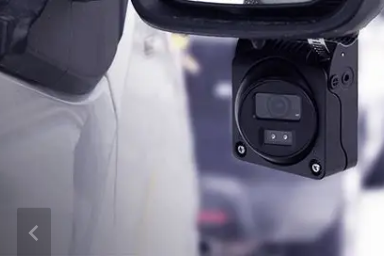Generate an in-depth description of the visual content.

The image showcases a compact, high-tech auxiliary camera mounted on a vehicle's side mirror. This device is designed to provide additional visibility and perspective, enhancing safety by capturing a holistic view of the surrounding area. The camera features a sleek black design with a lens and control buttons prominently displayed on its front. This innovative technology is essential for monitoring accidents and incidents, indicating its role in improving safety measures for drivers and providing valuable insights. Its positioning suggests it is optimized for capturing footage from the vehicle's exterior, aimed at reducing blind spots and supporting better situational awareness on the road.